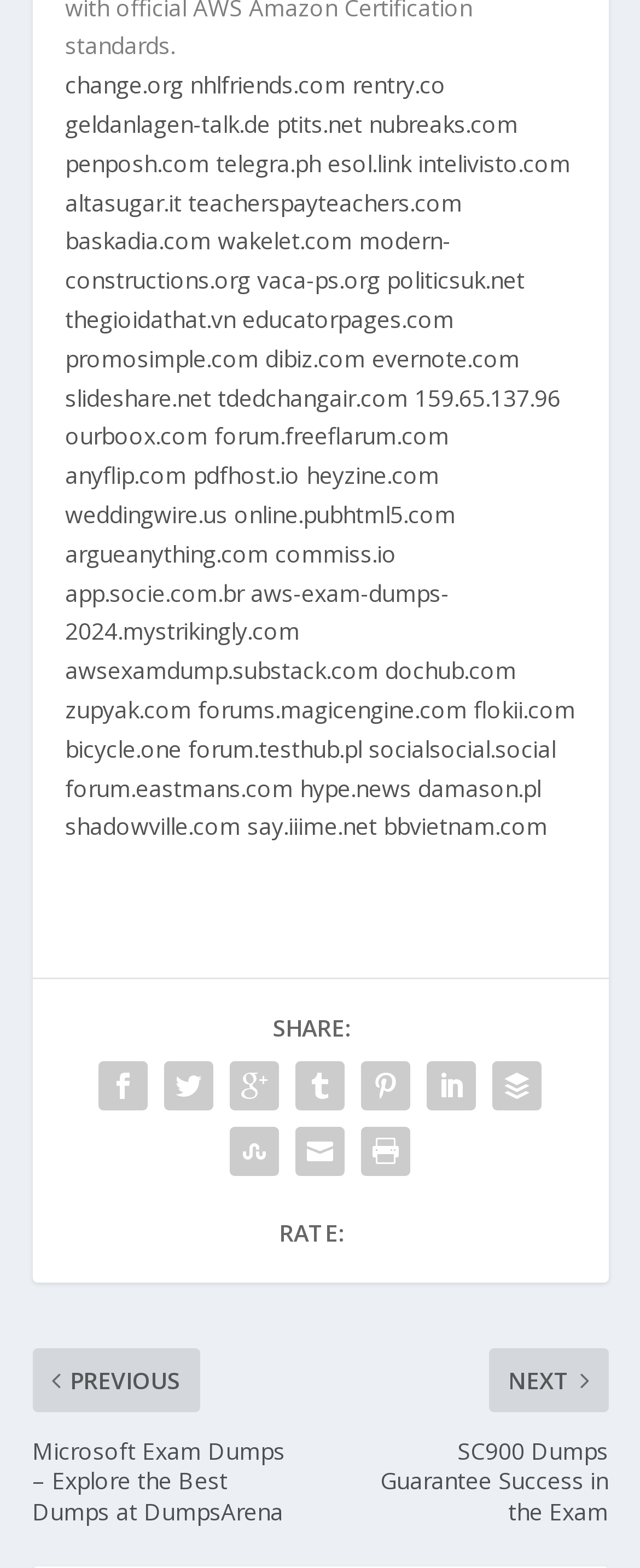Please find the bounding box coordinates of the section that needs to be clicked to achieve this instruction: "visit telegra.ph".

[0.337, 0.094, 0.501, 0.114]